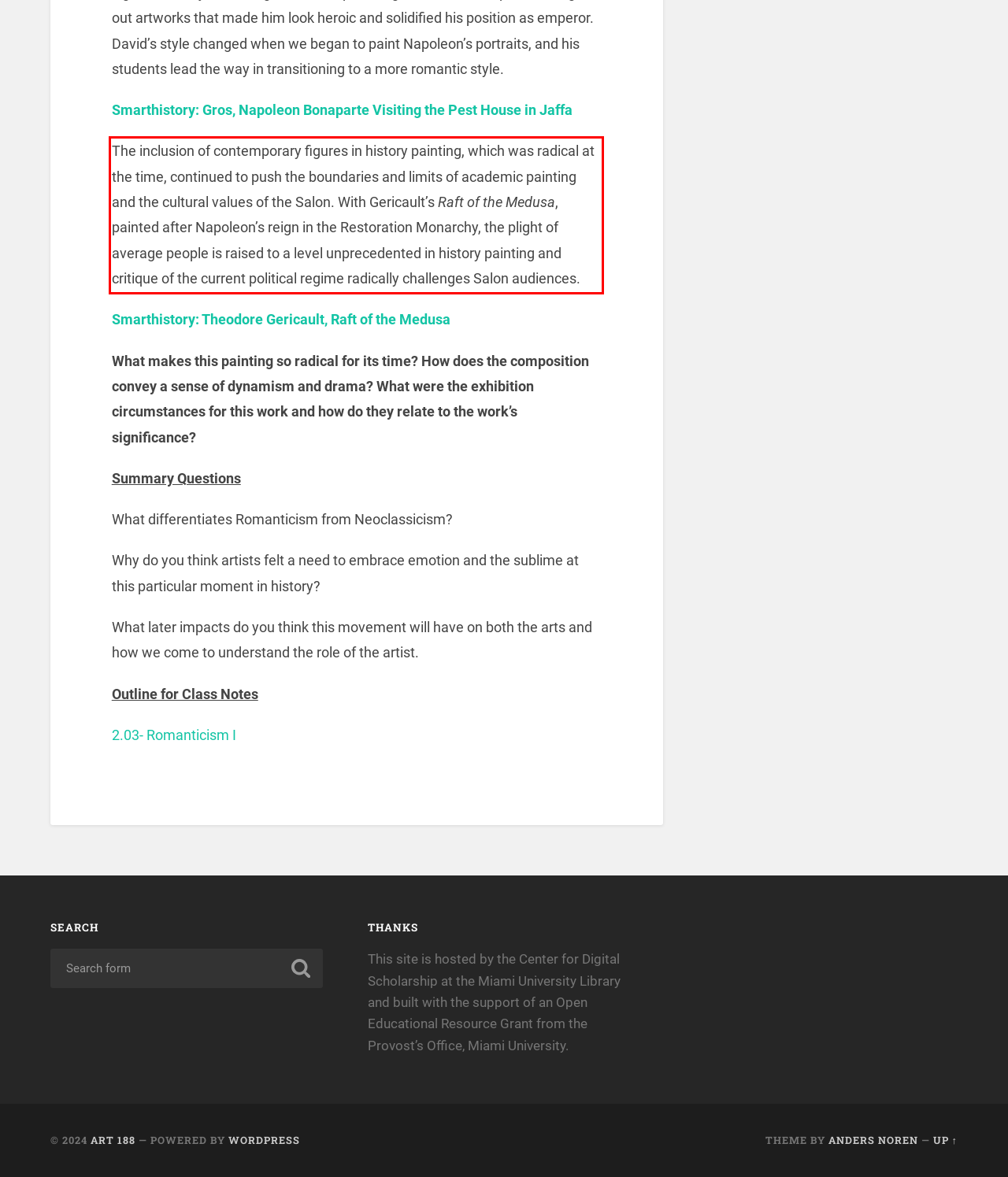Within the screenshot of the webpage, there is a red rectangle. Please recognize and generate the text content inside this red bounding box.

The inclusion of contemporary figures in history painting, which was radical at the time, continued to push the boundaries and limits of academic painting and the cultural values of the Salon. With Gericault’s Raft of the Medusa, painted after Napoleon’s reign in the Restoration Monarchy, the plight of average people is raised to a level unprecedented in history painting and critique of the current political regime radically challenges Salon audiences.